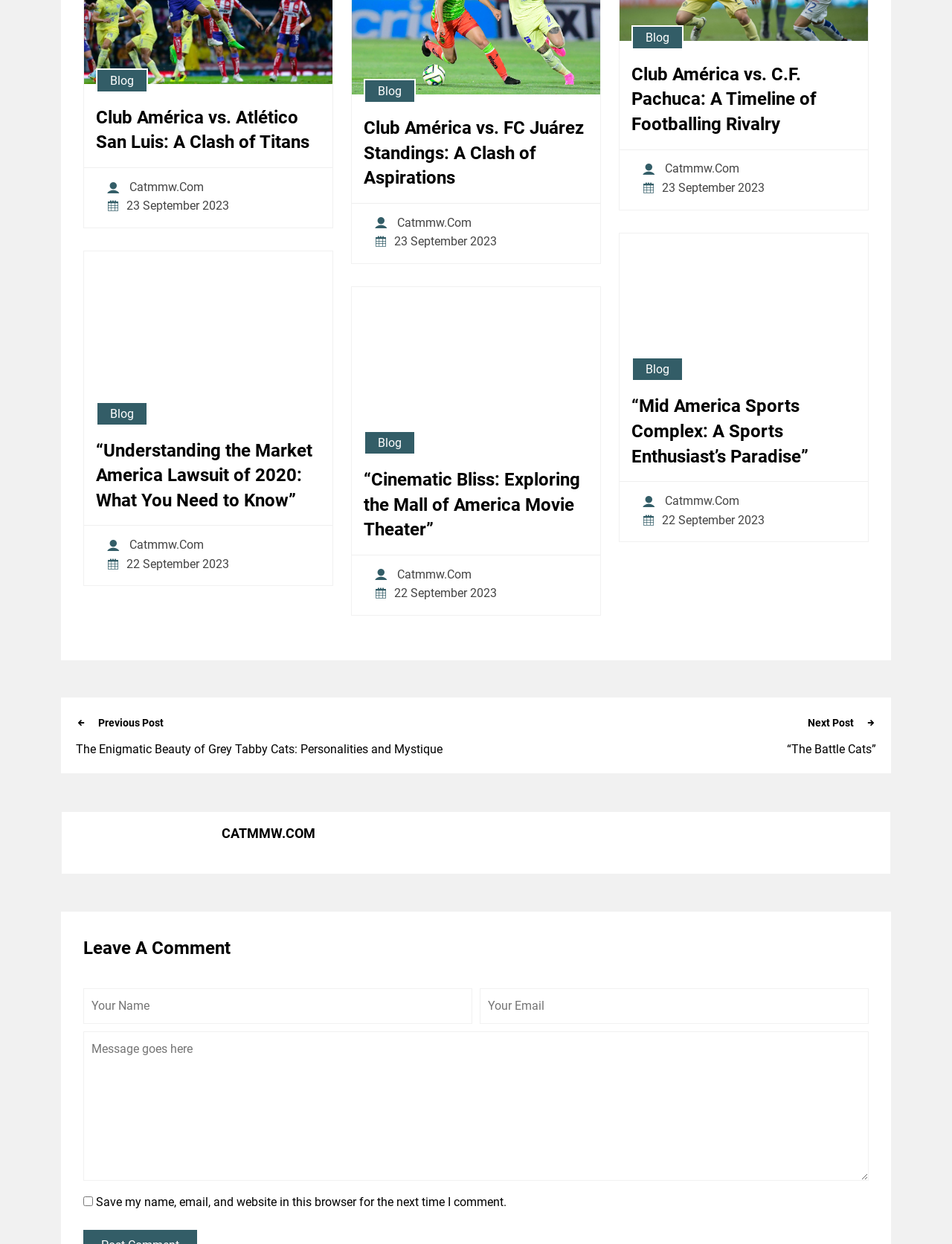Pinpoint the bounding box coordinates of the area that should be clicked to complete the following instruction: "Read the article 'Club América vs. Atlético San Luis: A Clash of Titans'". The coordinates must be given as four float numbers between 0 and 1, i.e., [left, top, right, bottom].

[0.101, 0.085, 0.337, 0.125]